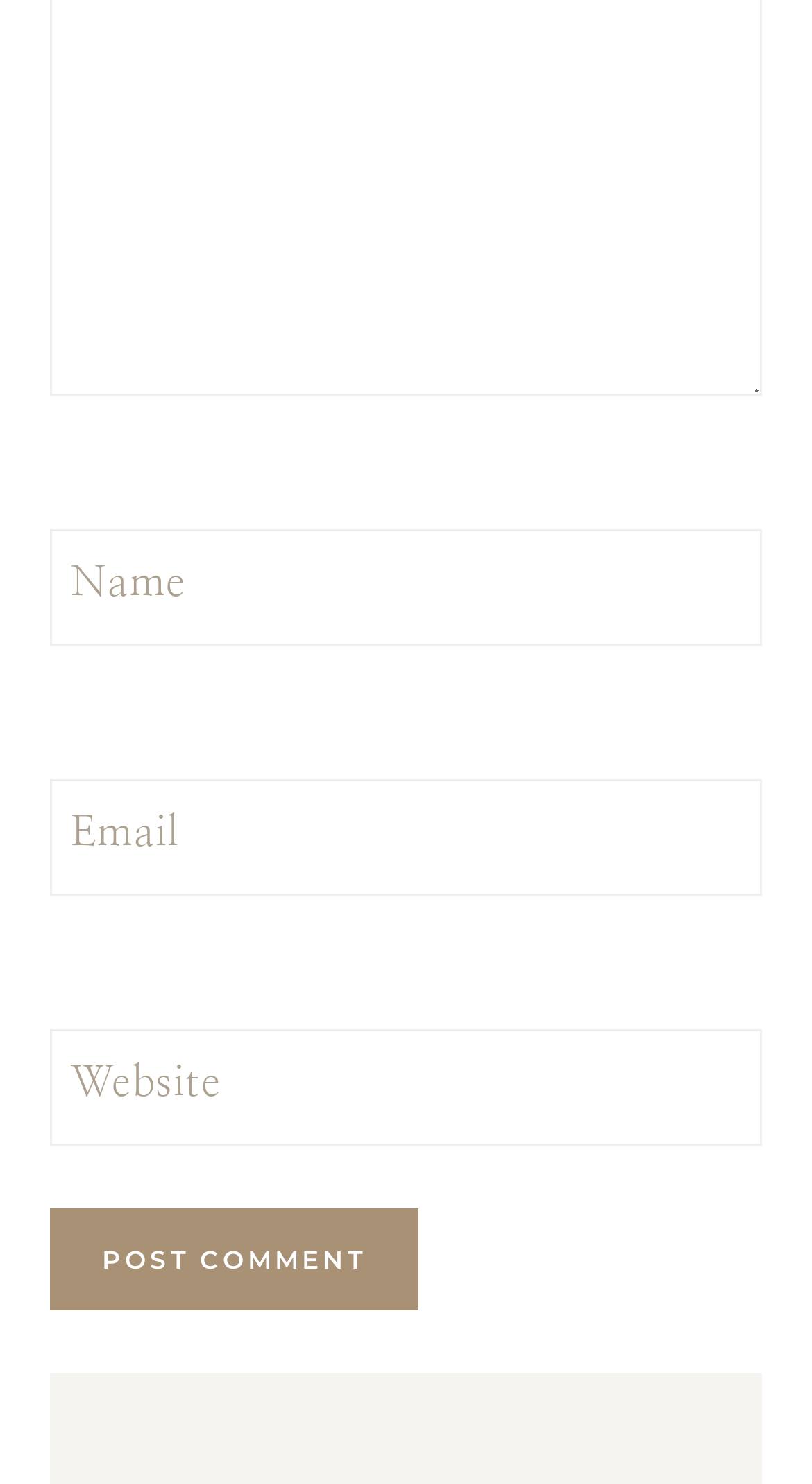Determine the bounding box for the described UI element: "parent_node: Website aria-label="Website" name="url" placeholder="https://www.example.com"".

[0.062, 0.694, 0.938, 0.772]